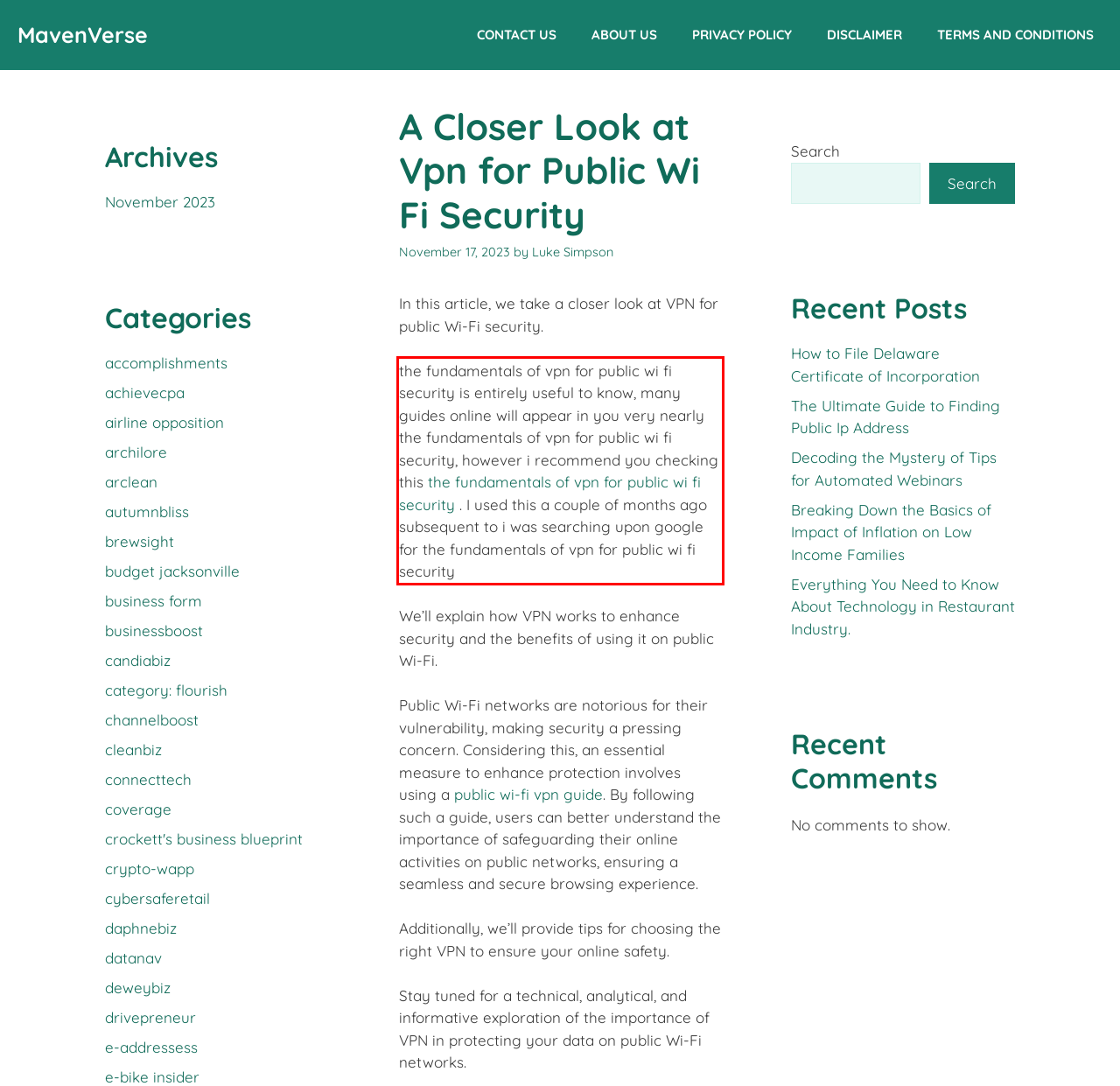Given a webpage screenshot, identify the text inside the red bounding box using OCR and extract it.

the fundamentals of vpn for public wi fi security is entirely useful to know, many guides online will appear in you very nearly the fundamentals of vpn for public wi fi security, however i recommend you checking this the fundamentals of vpn for public wi fi security . I used this a couple of months ago subsequent to i was searching upon google for the fundamentals of vpn for public wi fi security